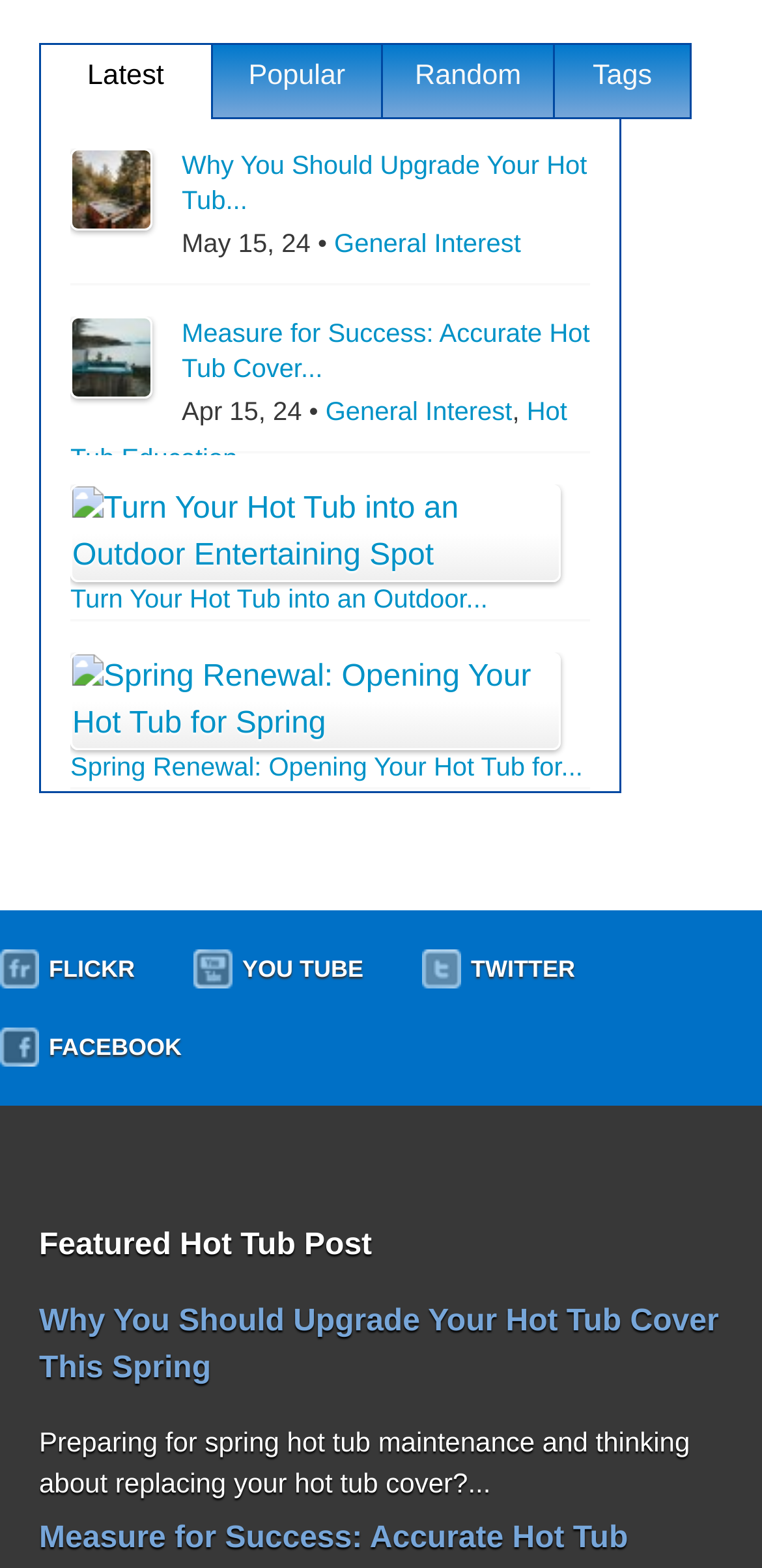Please locate the bounding box coordinates of the region I need to click to follow this instruction: "Click on the 'Latest' link".

[0.115, 0.038, 0.215, 0.058]